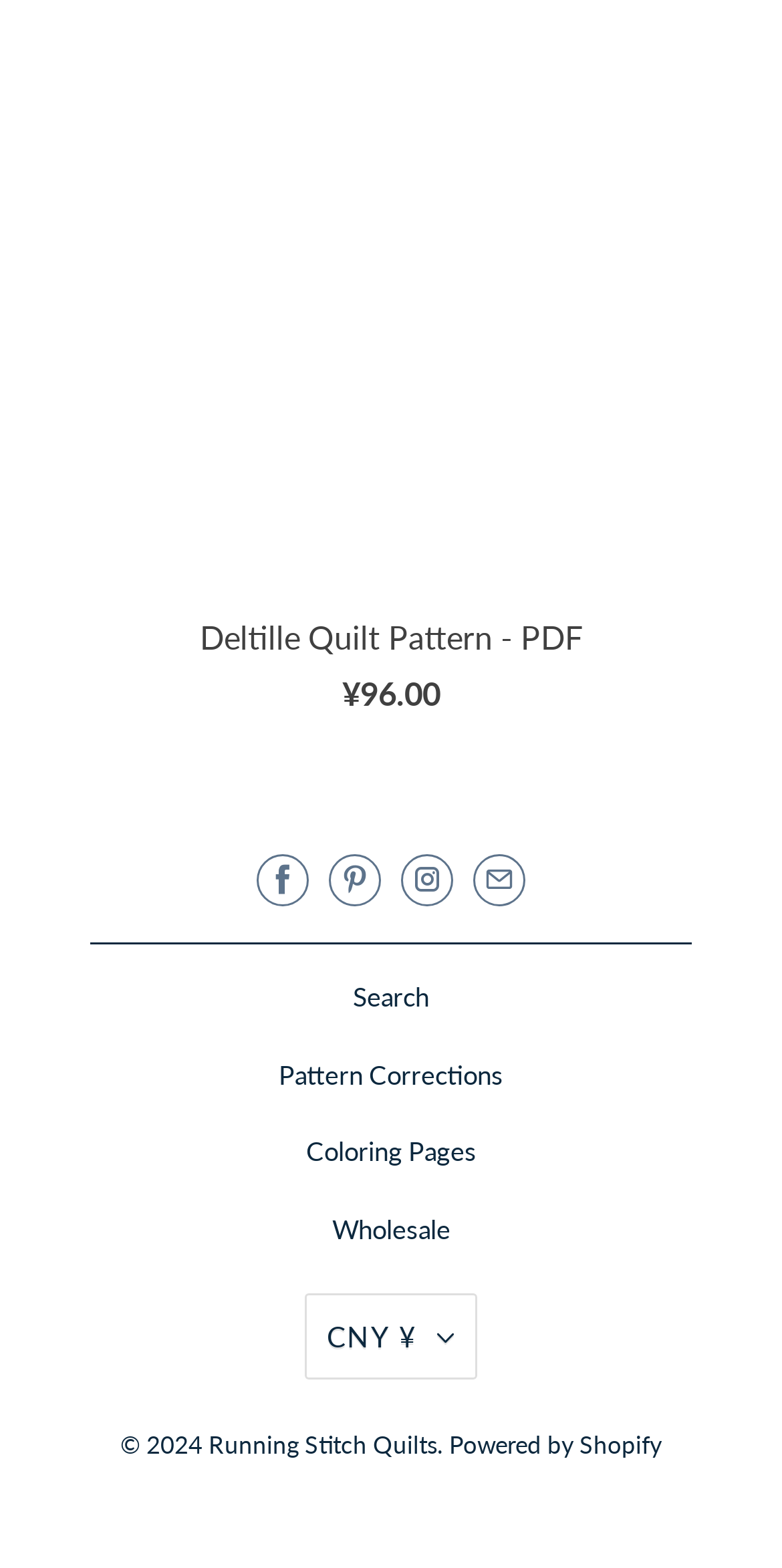What is the currency symbol displayed?
We need a detailed and exhaustive answer to the question. Please elaborate.

The currency symbol is displayed next to the 'CNY' text on the button with the text 'CNY ¥ ', which is located at the bottom of the page.